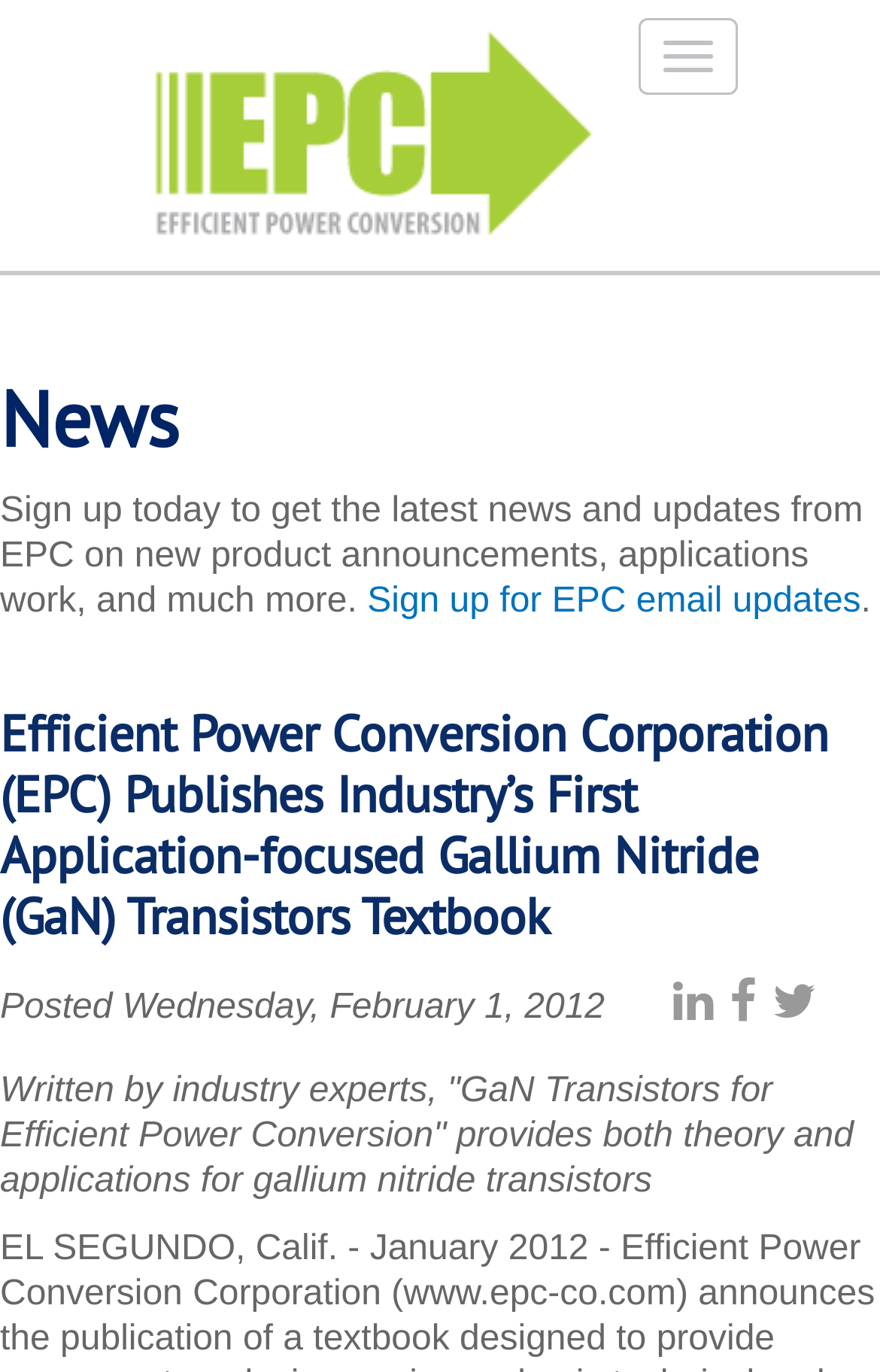What is the name of the corporation?
Give a single word or phrase as your answer by examining the image.

Efficient Power Conversion Corporation